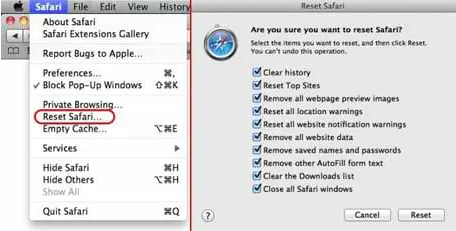What is the consequence of clicking 'Reset Safari'?
Provide a thorough and detailed answer to the question.

Clicking 'Reset Safari' will delete various browser data, including browsing history, form data, and website notifications, depending on the user's selections, in order to promote optimal performance and privacy for Safari users.